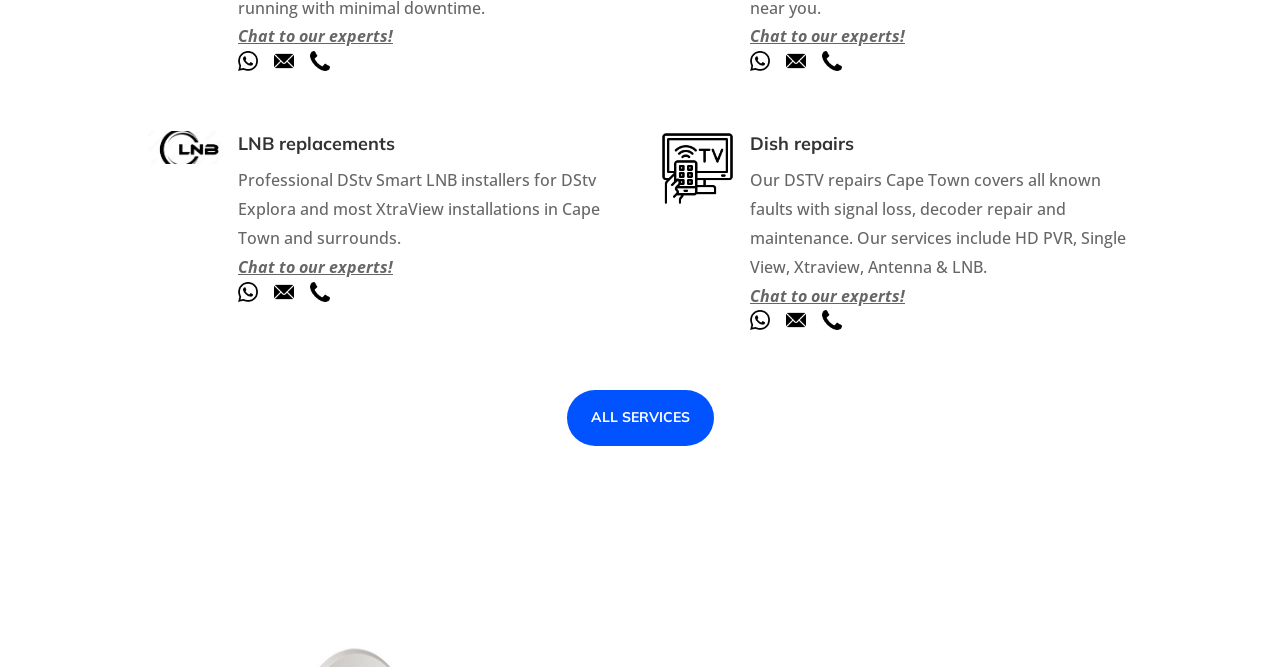How many main services are listed on this webpage?
Provide a detailed answer to the question using information from the image.

By analyzing the webpage, I found two main sections: 'LNB replacements' and 'Dish repairs'. These two sections seem to be the main services listed on this webpage.